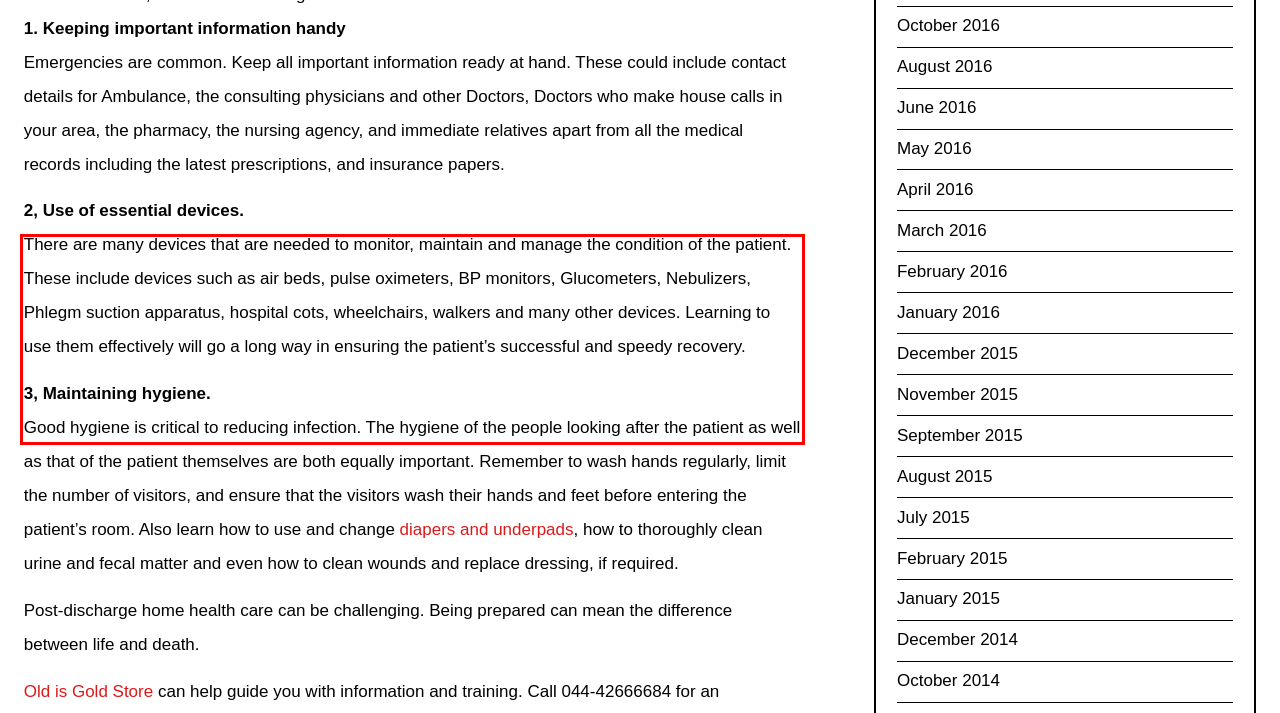Analyze the red bounding box in the provided webpage screenshot and generate the text content contained within.

In the meantime, here are a few things to learn: 1. Keeping important information handy Emergencies are common. Keep all important information ready at hand. These could include contact details for Ambulance, the consulting physicians and other Doctors, Doctors who make house calls in your area, the pharmacy, the nursing agency, and immediate relatives apart from all the medical records including the latest prescriptions, and insurance papers.